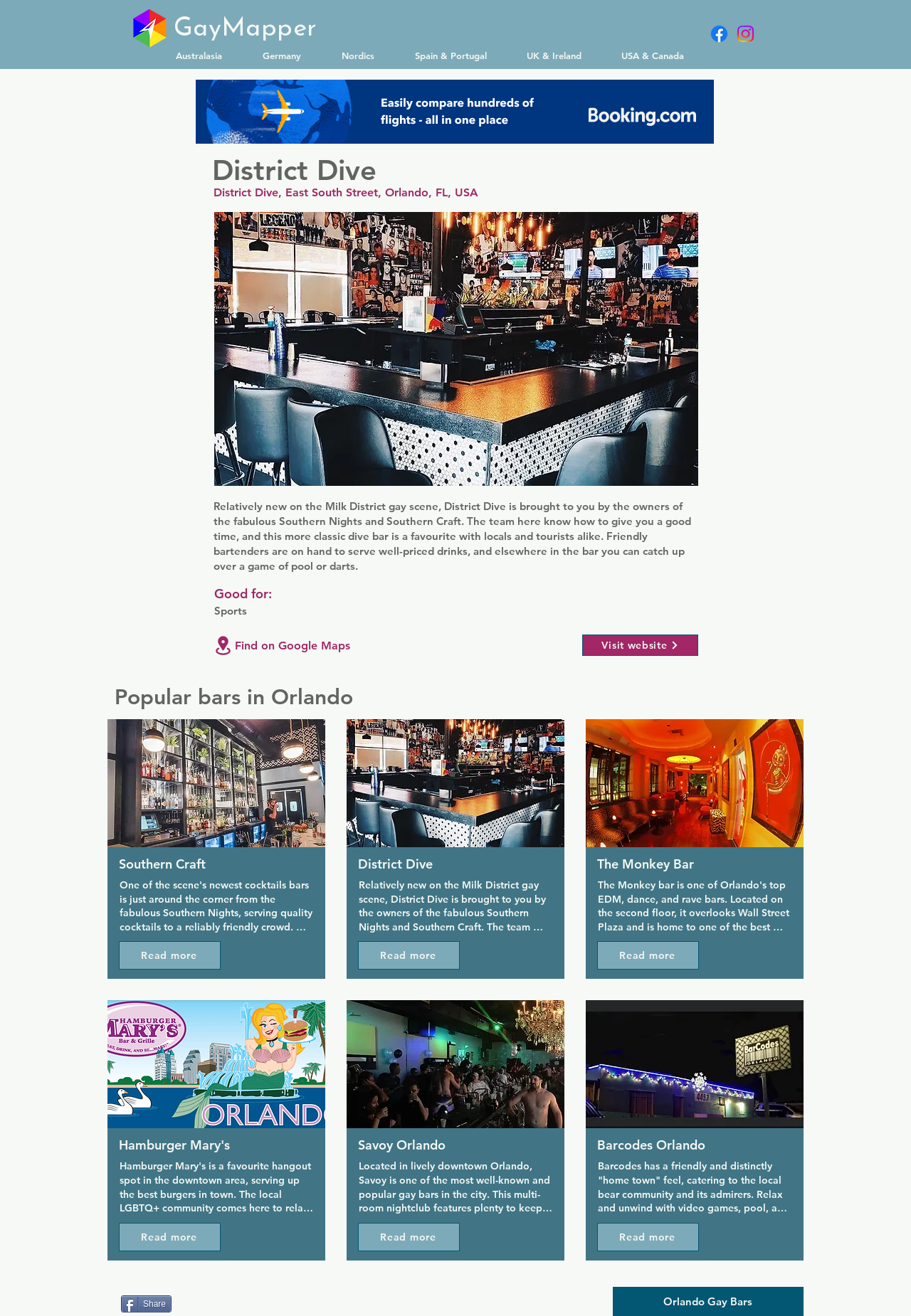What is the name of the gay bar?
Please answer the question as detailed as possible based on the image.

The webpage is about a gay bar, and the name of the bar is mentioned in the heading 'District Dive' and also in the image description 'district-dive-gay-bar-orlando-gaymapper.JPG'.